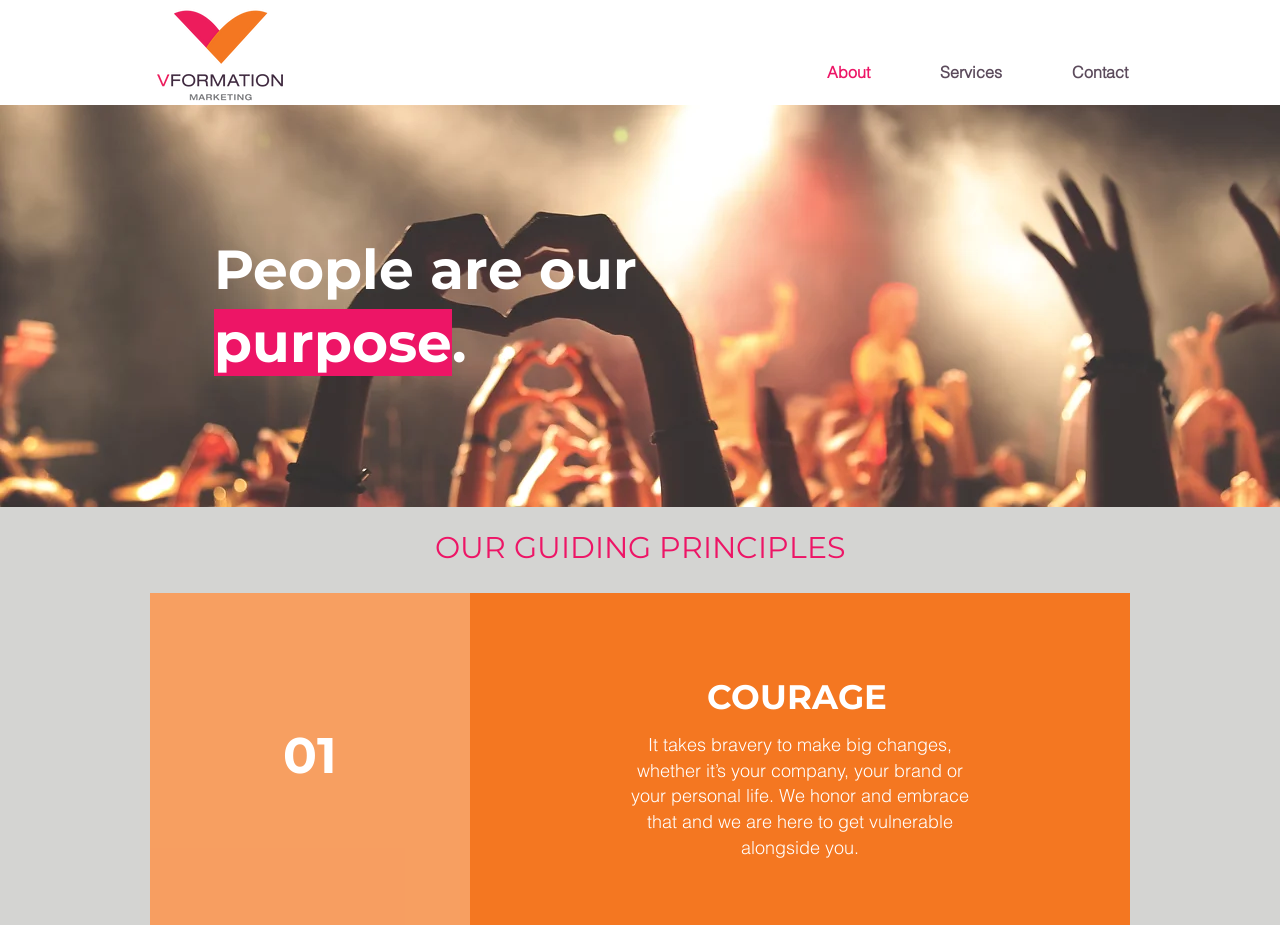What is the first guiding principle?
Give a one-word or short phrase answer based on the image.

COURAGE